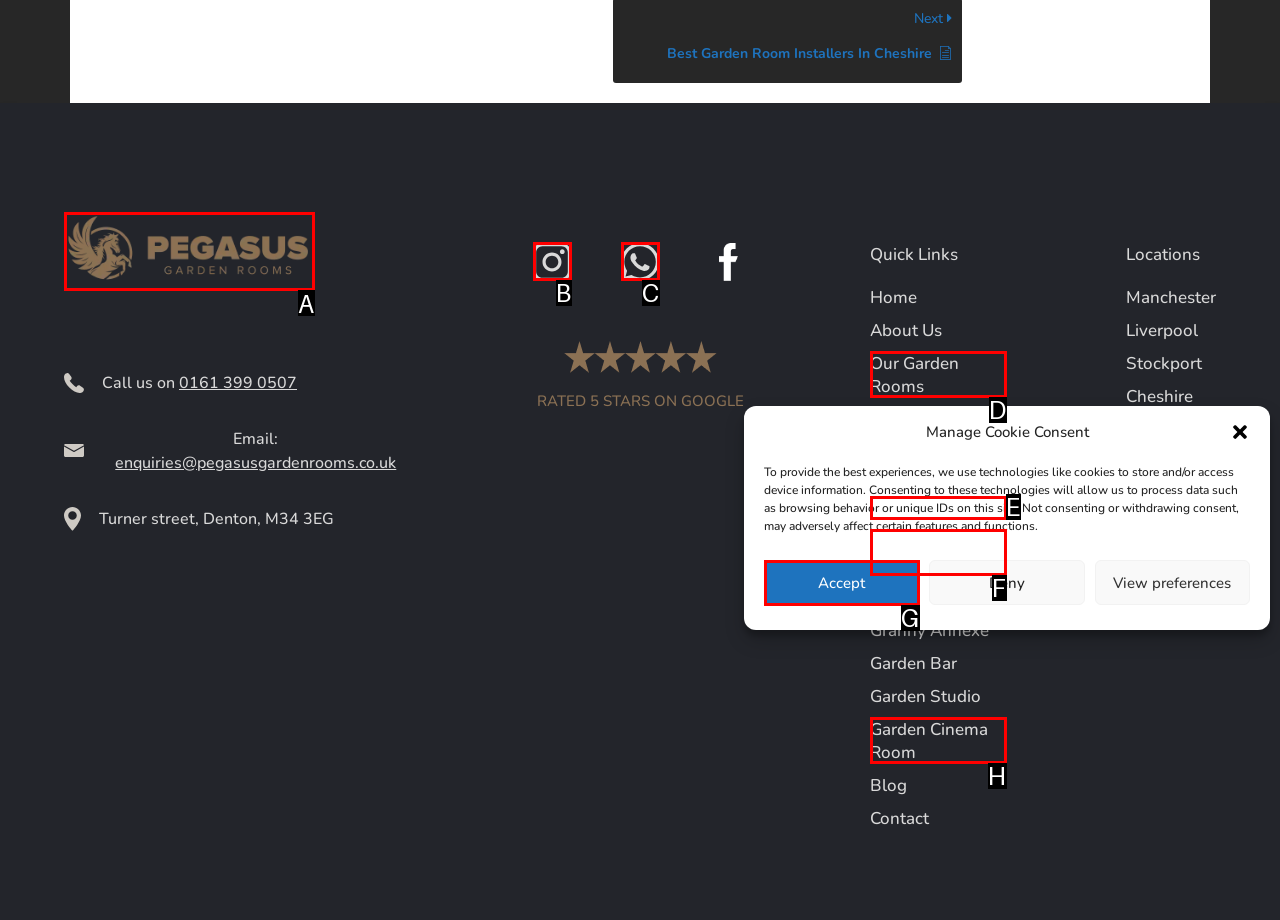Tell me which one HTML element best matches the description: Garden Cinema Room
Answer with the option's letter from the given choices directly.

H